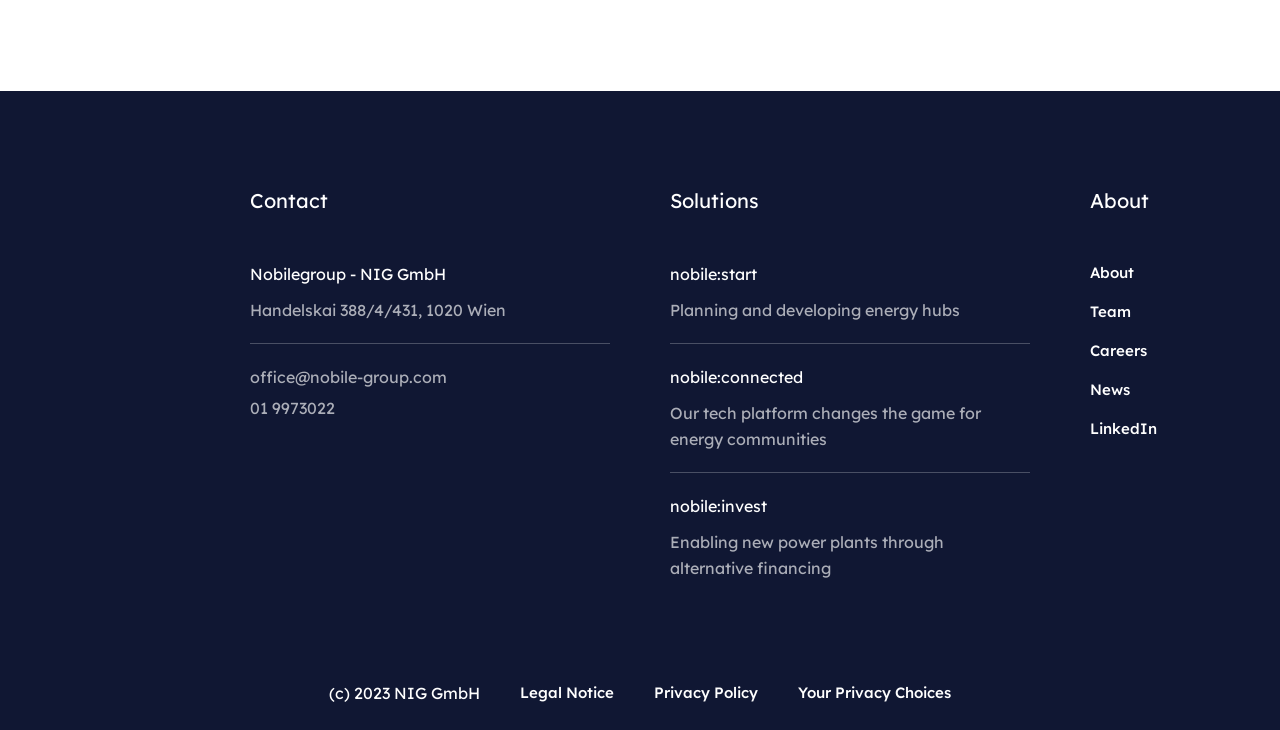Extract the bounding box for the UI element that matches this description: "April 2006".

None